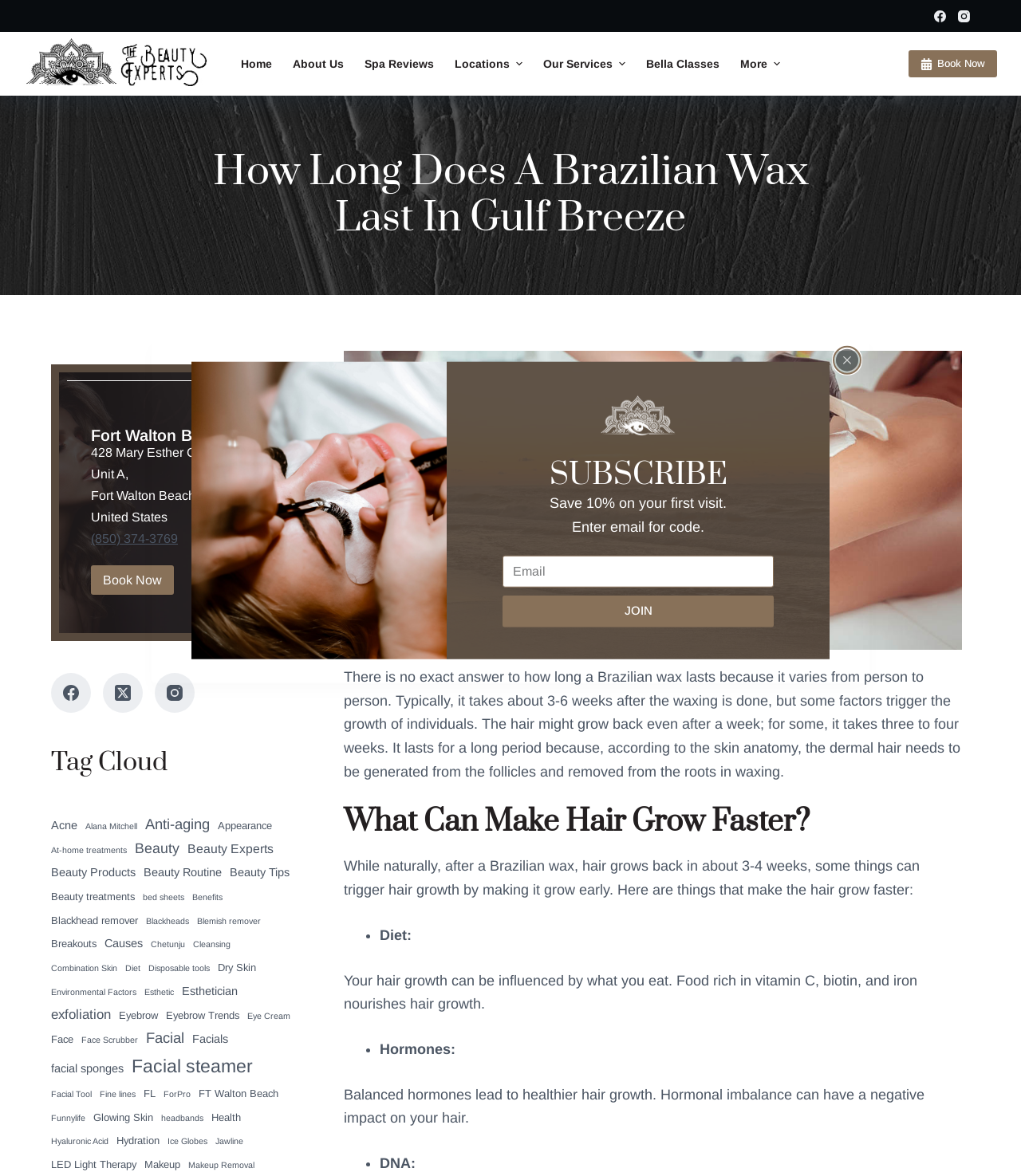What can trigger hair growth after a Brazilian wax?
Based on the image, provide your answer in one word or phrase.

Diet, hormones, DNA